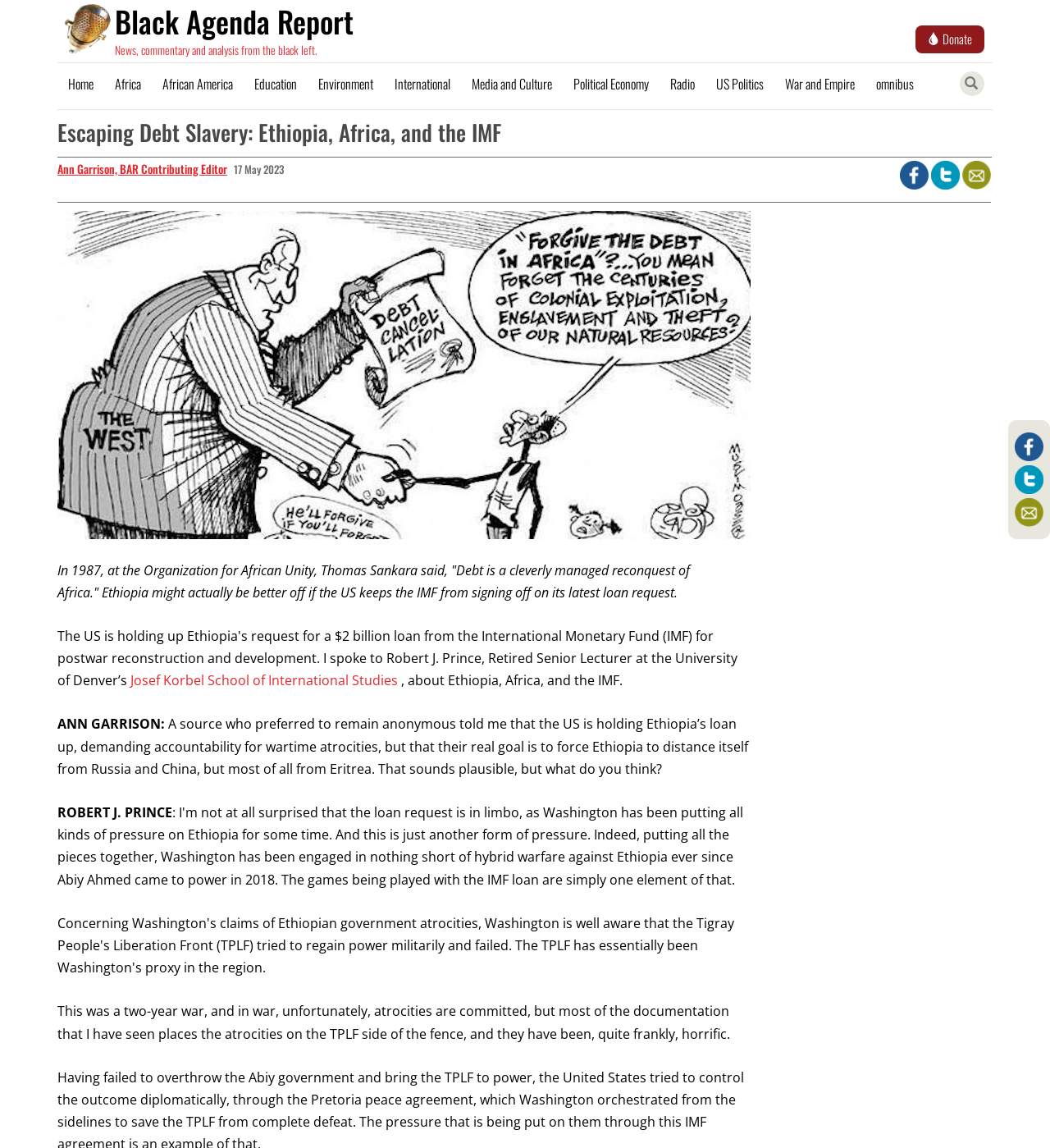Describe all significant elements and features of the webpage.

The webpage is an article from Black Agenda Report, a news and commentary website focused on the black left. At the top, there is a navigation bar with links to various sections, including Home, Africa, African America, Education, and more. Below the navigation bar, there is a horizontal separator line.

The main content of the article is divided into sections. The title of the article, "Escaping Debt Slavery: Ethiopia, Africa, and the IMF," is displayed prominently at the top. Below the title, there is a byline with the author's name, Ann Garrison, and the publication date, May 17, 2023. To the right of the byline, there are three small images.

The article begins with a quote from Thomas Sankara, "Debt is a cleverly managed reconquest of Africa," followed by a brief introduction to the topic of Ethiopia's debt and its relationship with the IMF. The main body of the article is a discussion between Ann Garrison and Robert J. Prince, with quotes and commentary on the topic.

Throughout the article, there are several links to external sources, including the Josef Korbel School of International Studies. At the bottom of the page, there are three small images with links to unknown destinations.

On the right side of the page, there is a donation button and a search toggle button. The page also has a horizontal separator line near the top, separating the navigation bar from the main content.